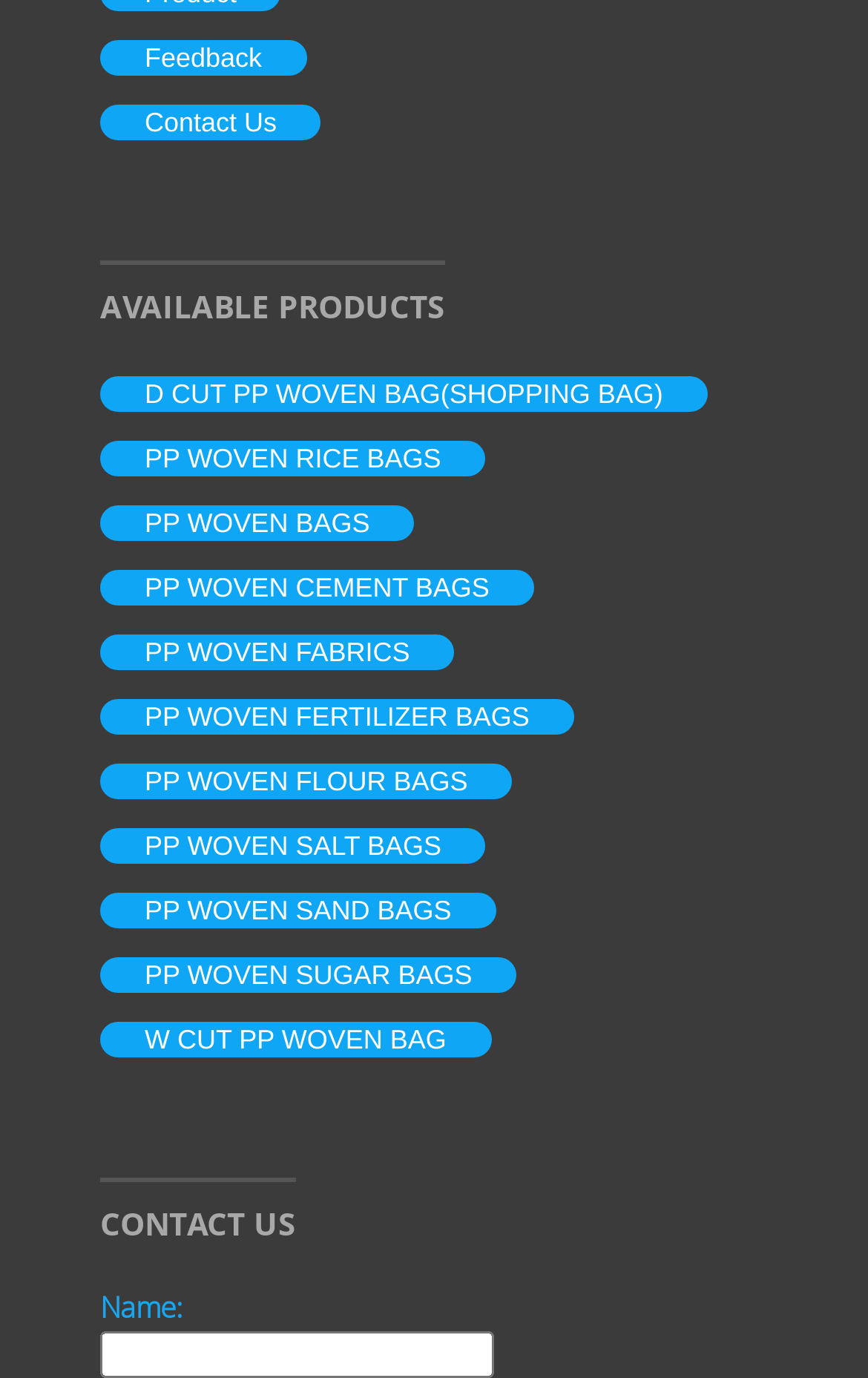Please determine the bounding box coordinates of the clickable area required to carry out the following instruction: "Check 'PP WOVEN FERTILIZER BAGS' product". The coordinates must be four float numbers between 0 and 1, represented as [left, top, right, bottom].

[0.115, 0.506, 0.661, 0.535]